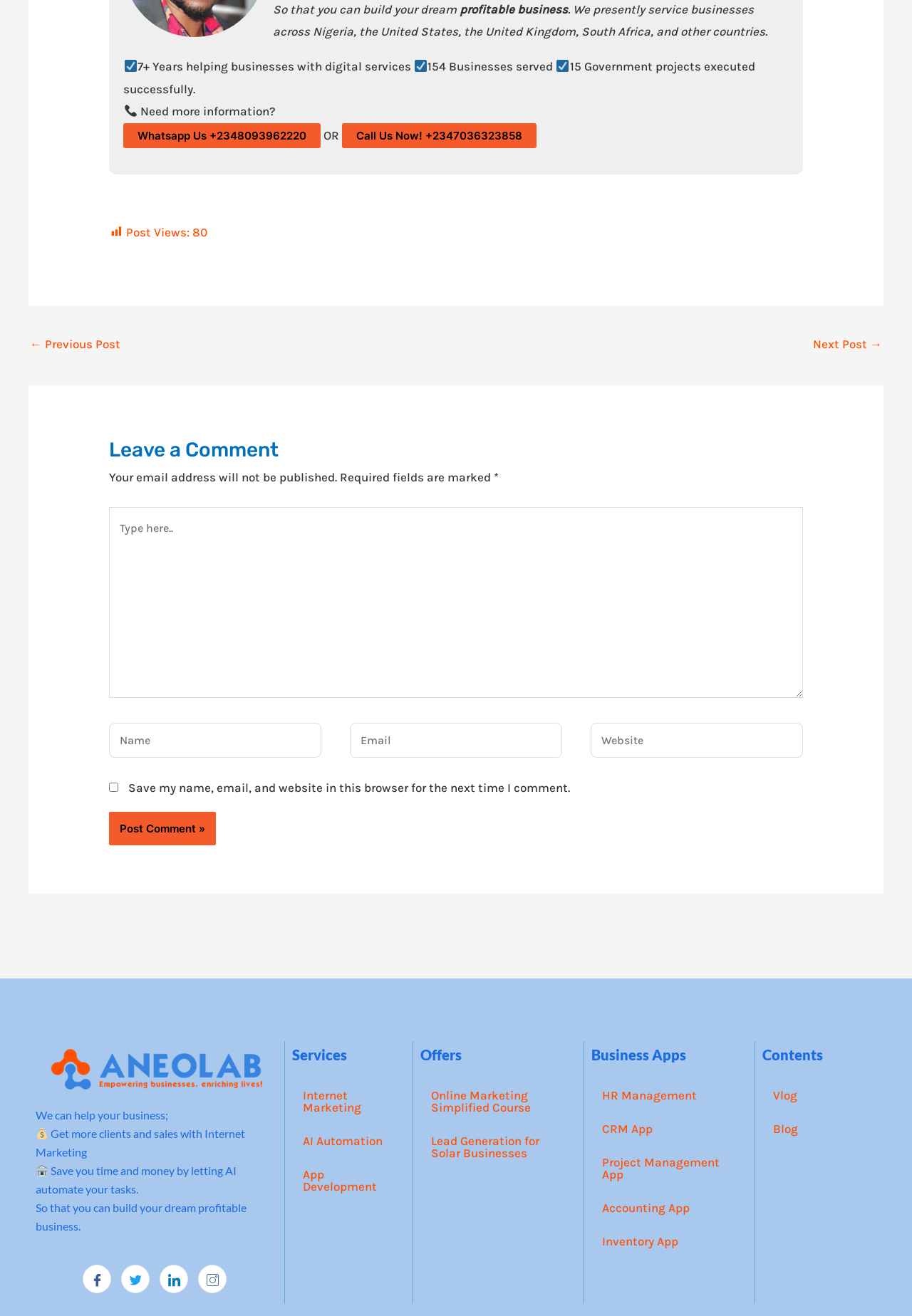Respond to the following question with a brief word or phrase:
What is the company's goal for its clients?

build your dream profitable business